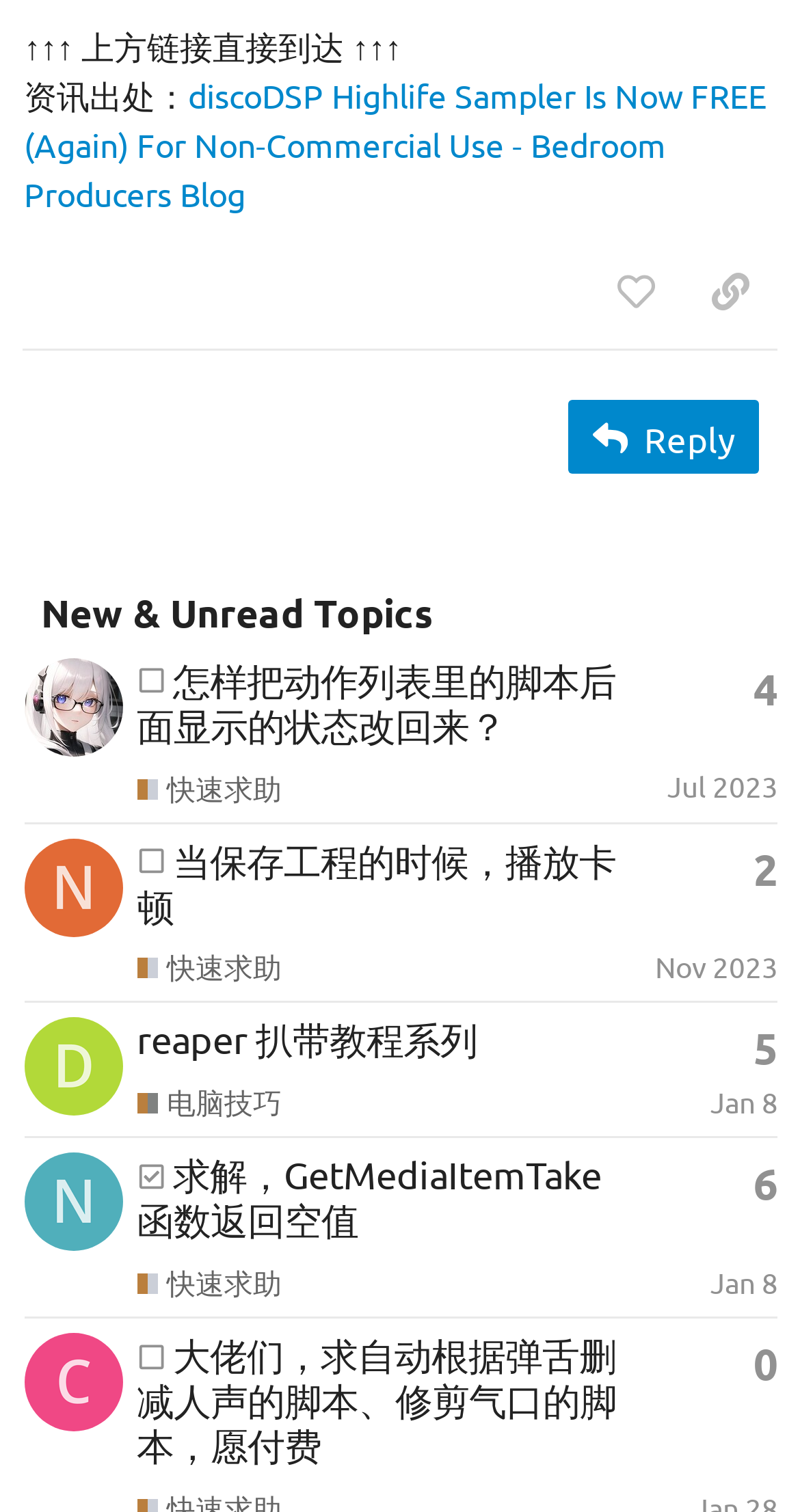Answer the question with a single word or phrase: 
What is the topic with 6 replies?

求解，GetMediaItemTake函数返回空值